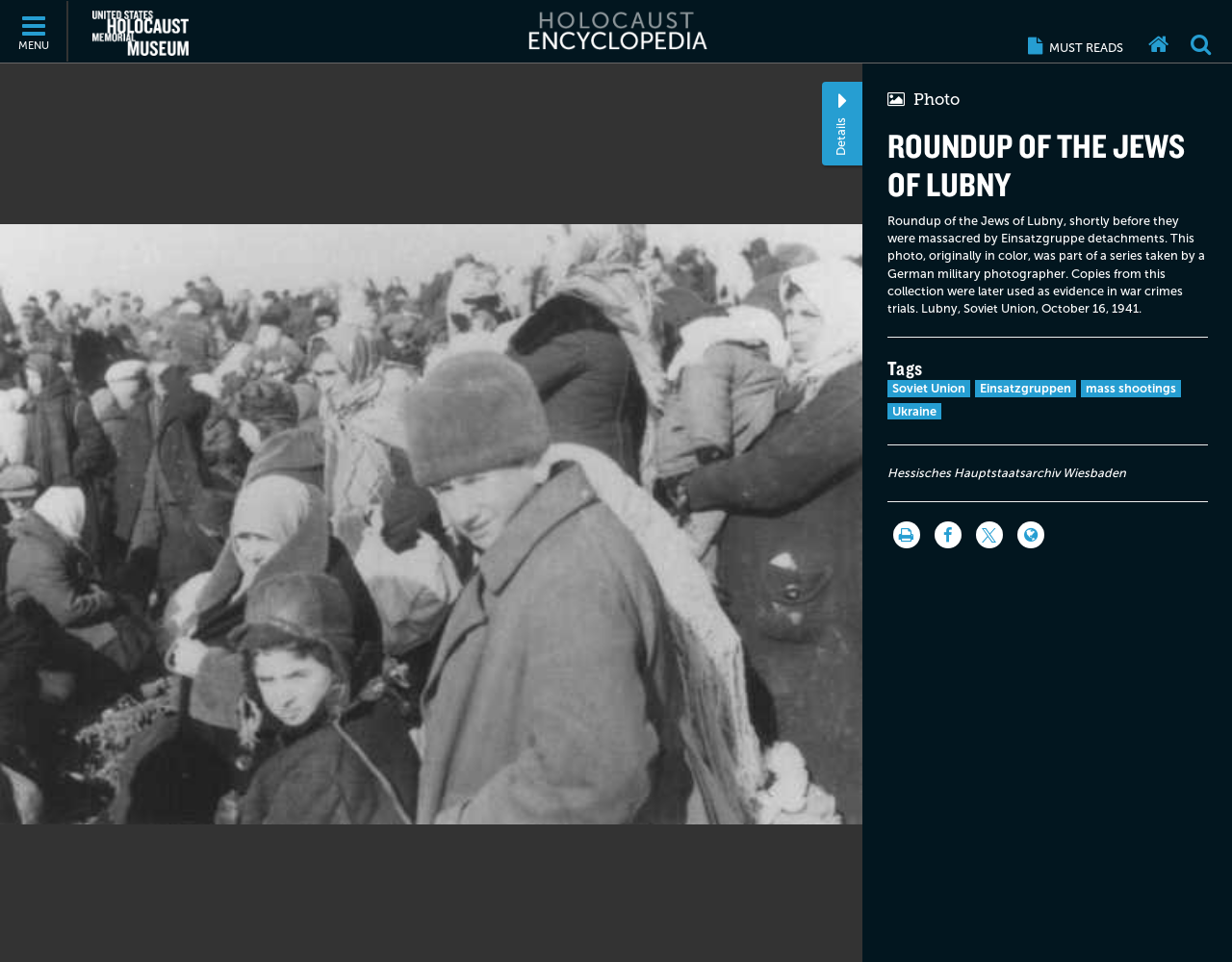Provide a short answer using a single word or phrase for the following question: 
Where did the massacre take place?

Lubny, Soviet Union